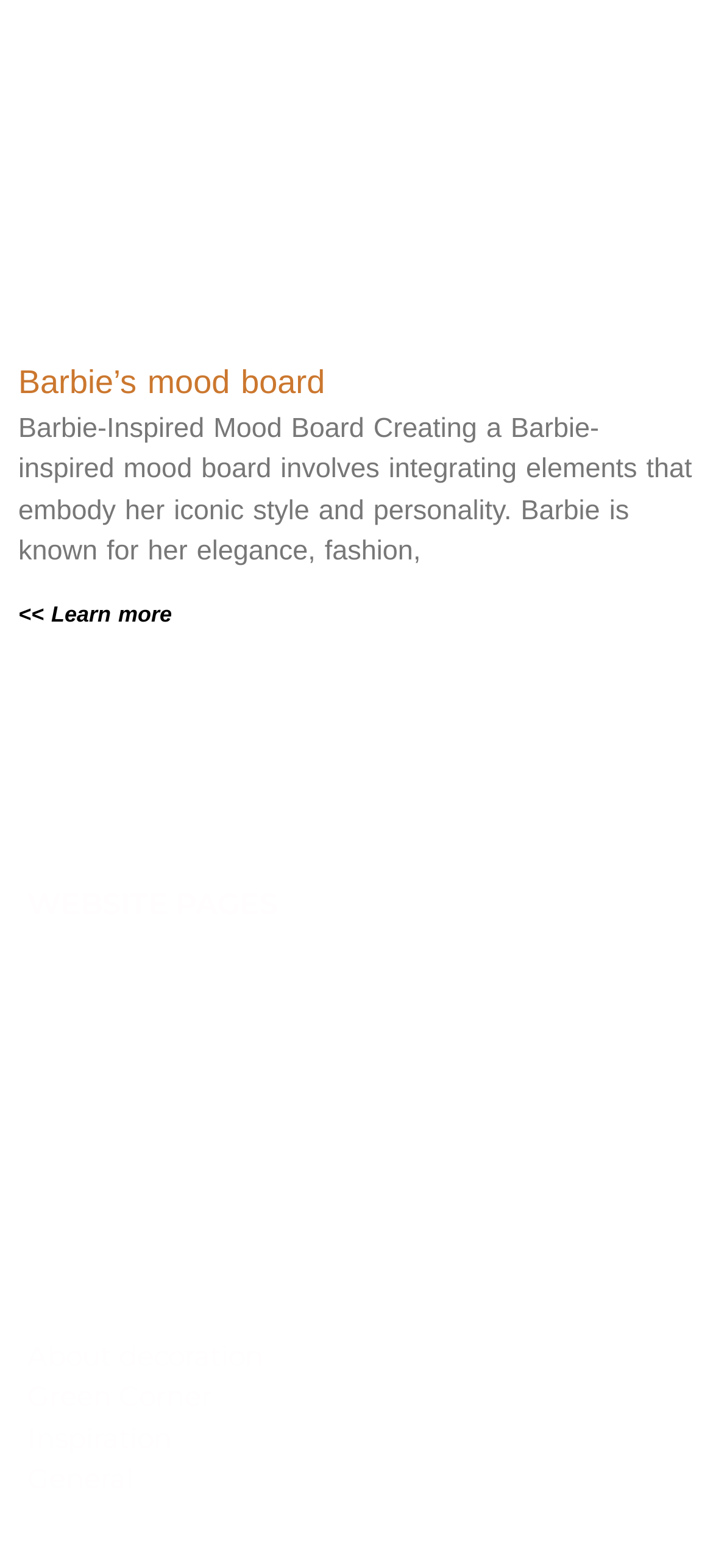Given the description: "Blog", determine the bounding box coordinates of the UI element. The coordinates should be formatted as four float numbers between 0 and 1, [left, top, right, bottom].

[0.038, 0.642, 0.962, 0.668]